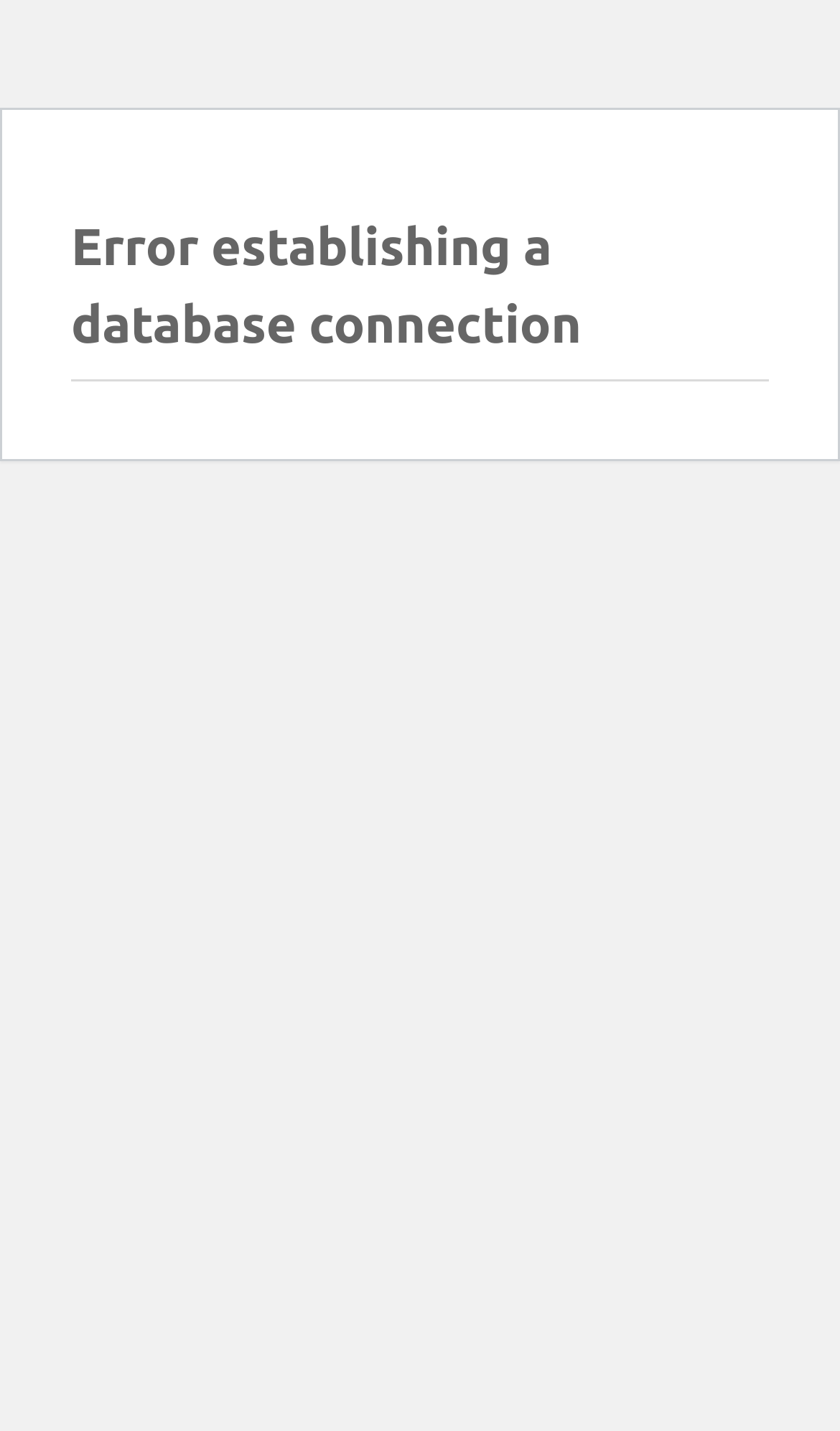What is the main title displayed on this webpage?

Error establishing a database connection